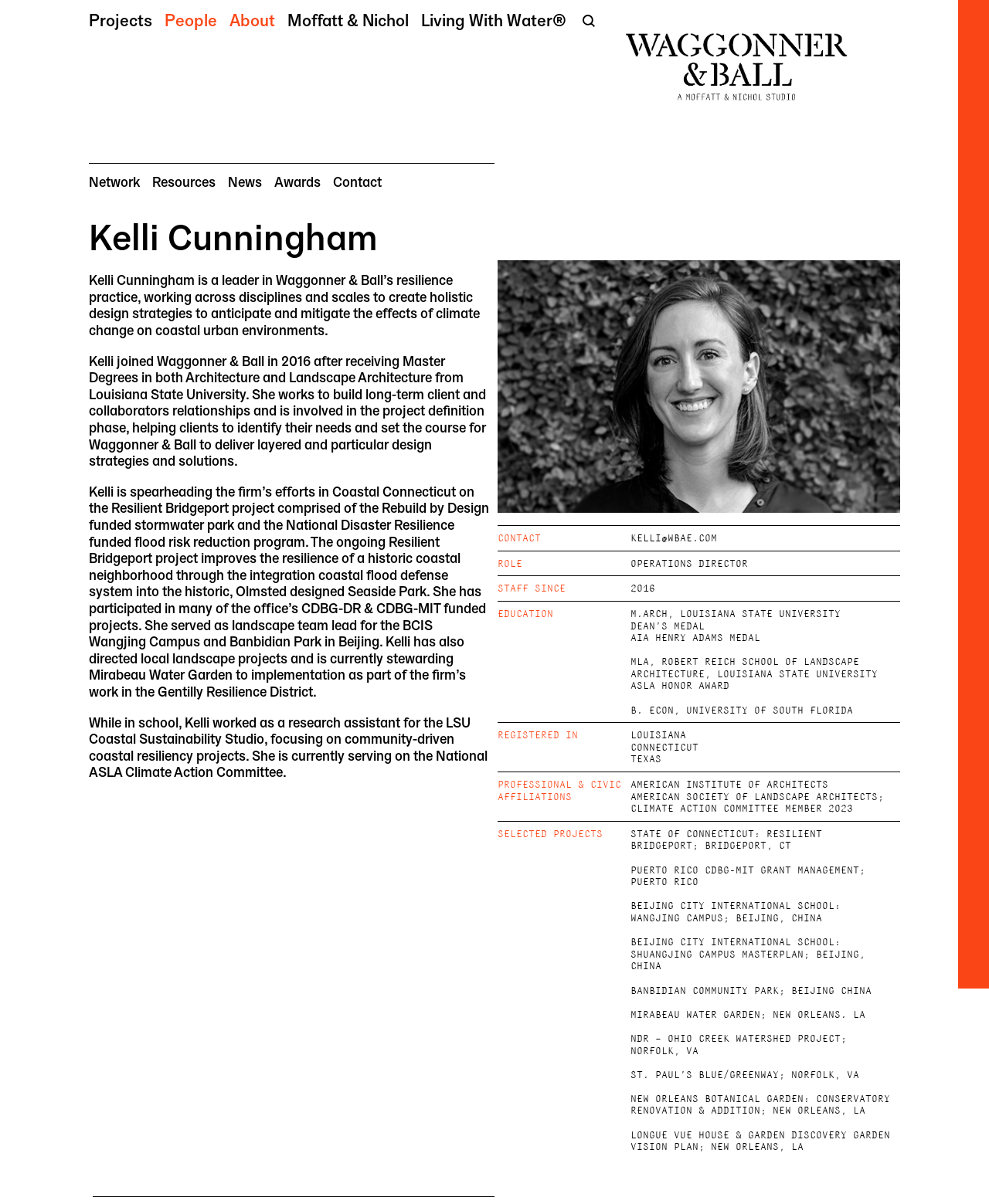Based on what you see in the screenshot, provide a thorough answer to this question: What is the name of the project Kelli is spearheading?

I found this information by reading the text that describes Kelli's work, which mentions that she is 'spearheading the firm’s efforts in Coastal Connecticut on the Resilient Bridgeport project'.